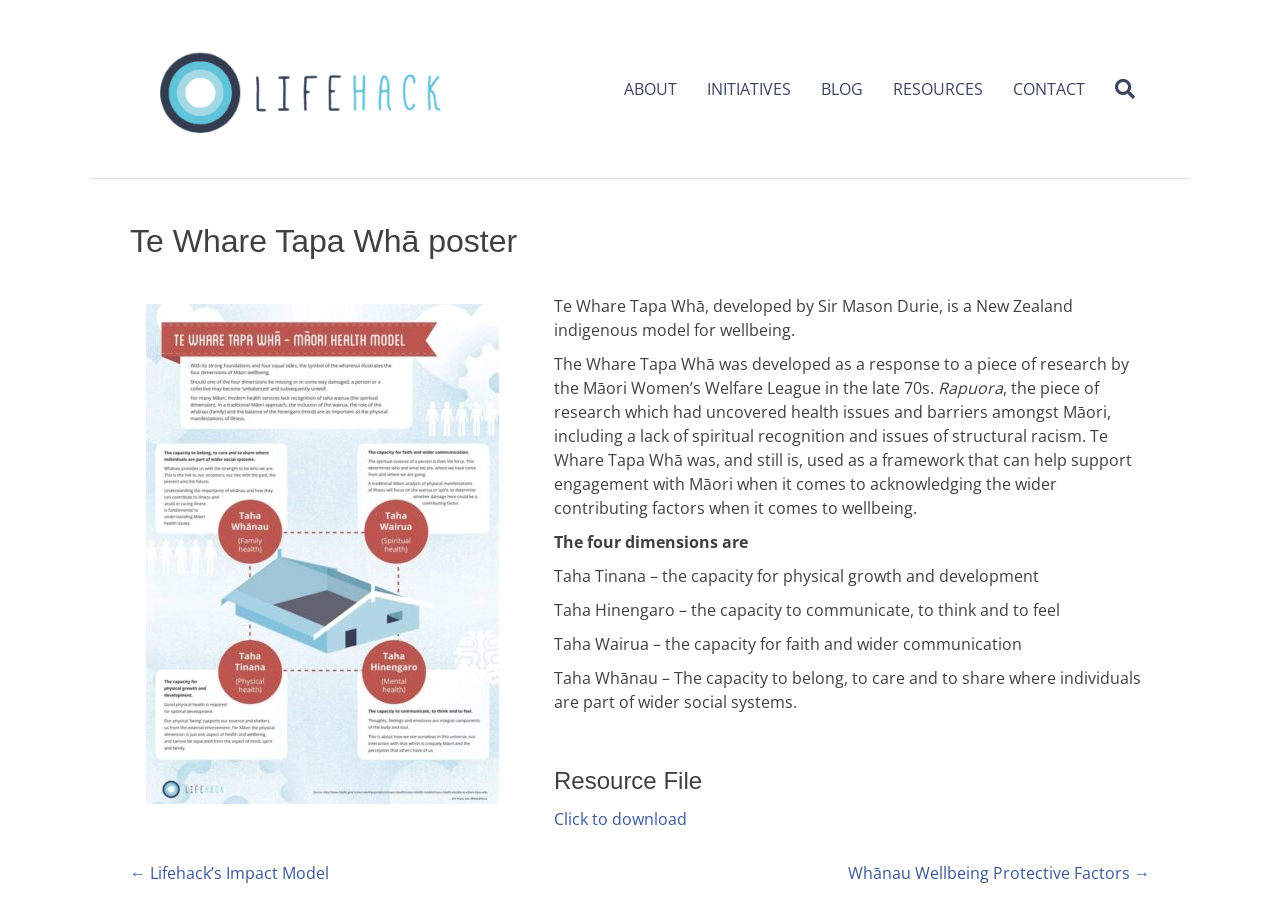Point out the bounding box coordinates of the section to click in order to follow this instruction: "Navigate to the ABOUT page".

[0.476, 0.068, 0.541, 0.125]